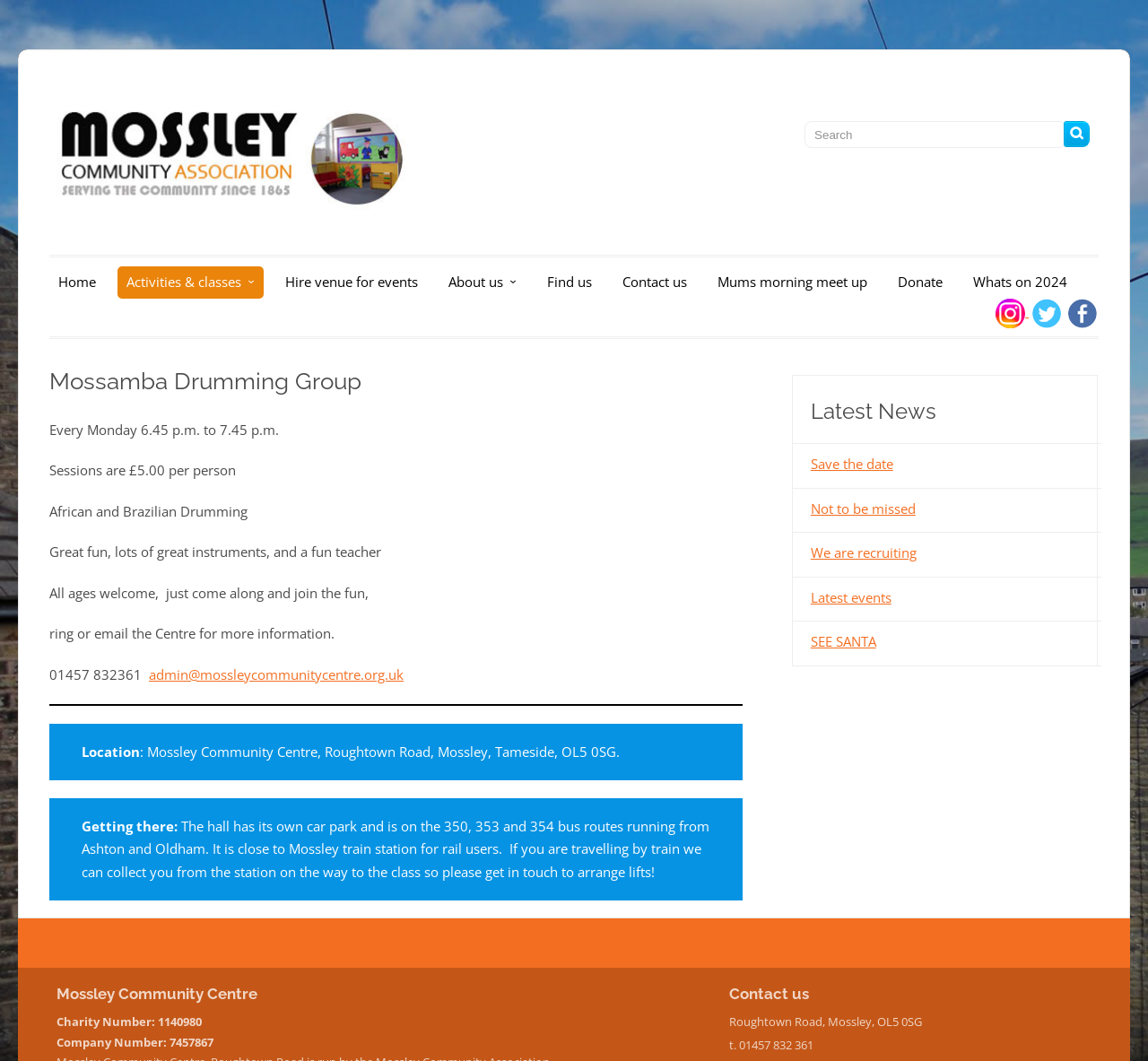What is the main heading of this webpage? Please extract and provide it.

Mossamba Drumming Group